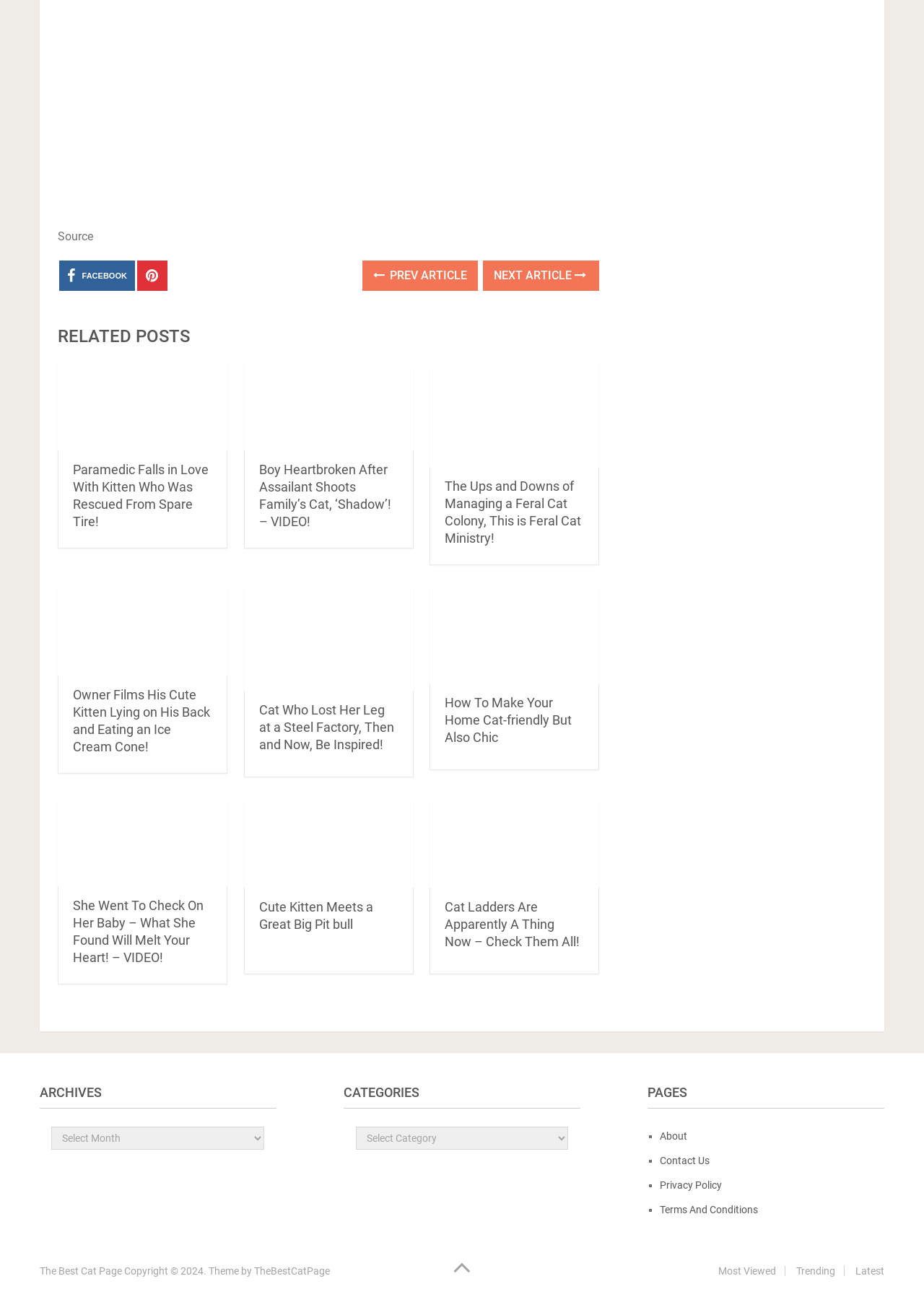What is the theme of the webpage?
Respond to the question with a single word or phrase according to the image.

Cats